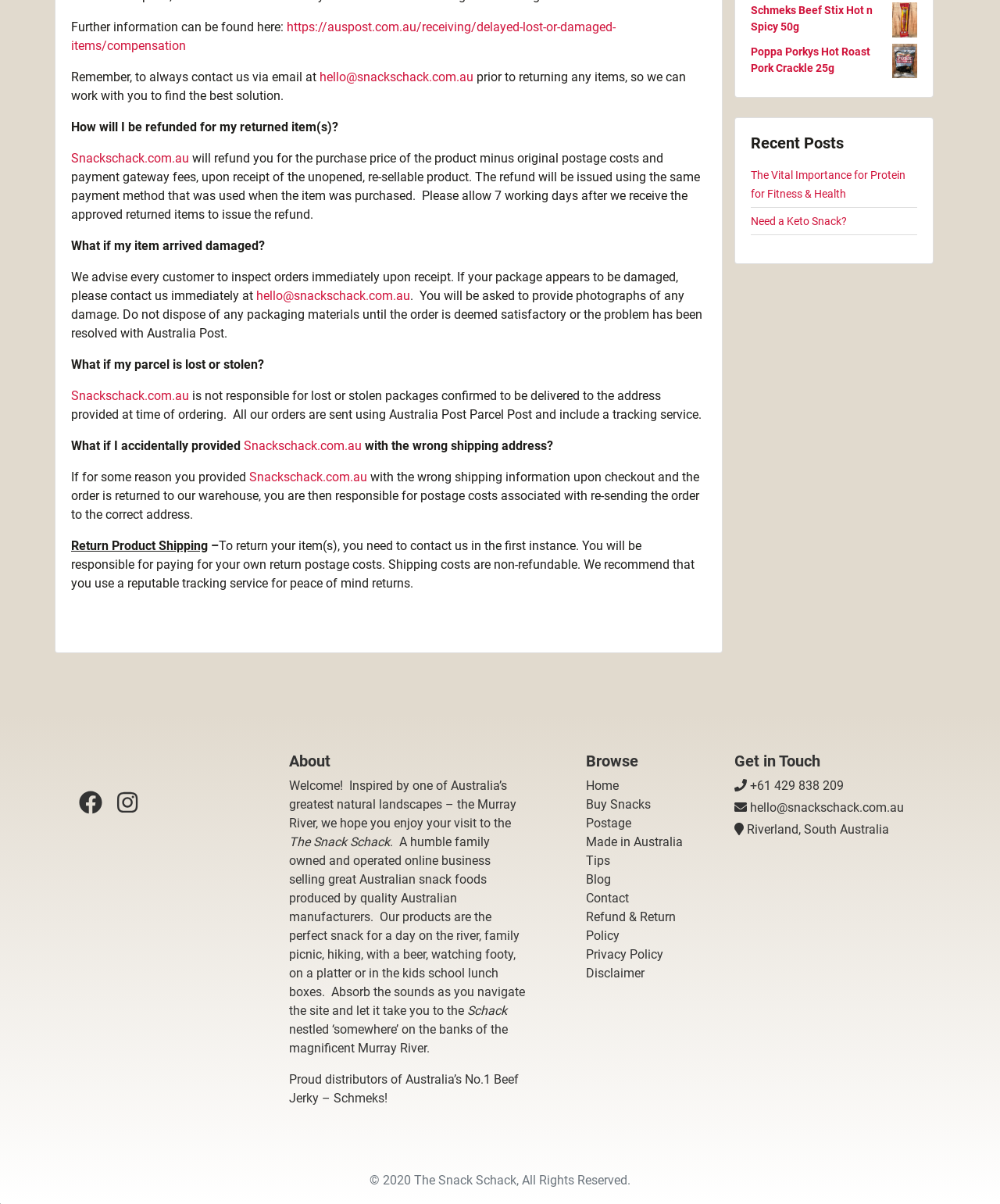Find the bounding box coordinates for the HTML element described as: "Privacy Policy". The coordinates should consist of four float values between 0 and 1, i.e., [left, top, right, bottom].

[0.586, 0.787, 0.663, 0.799]